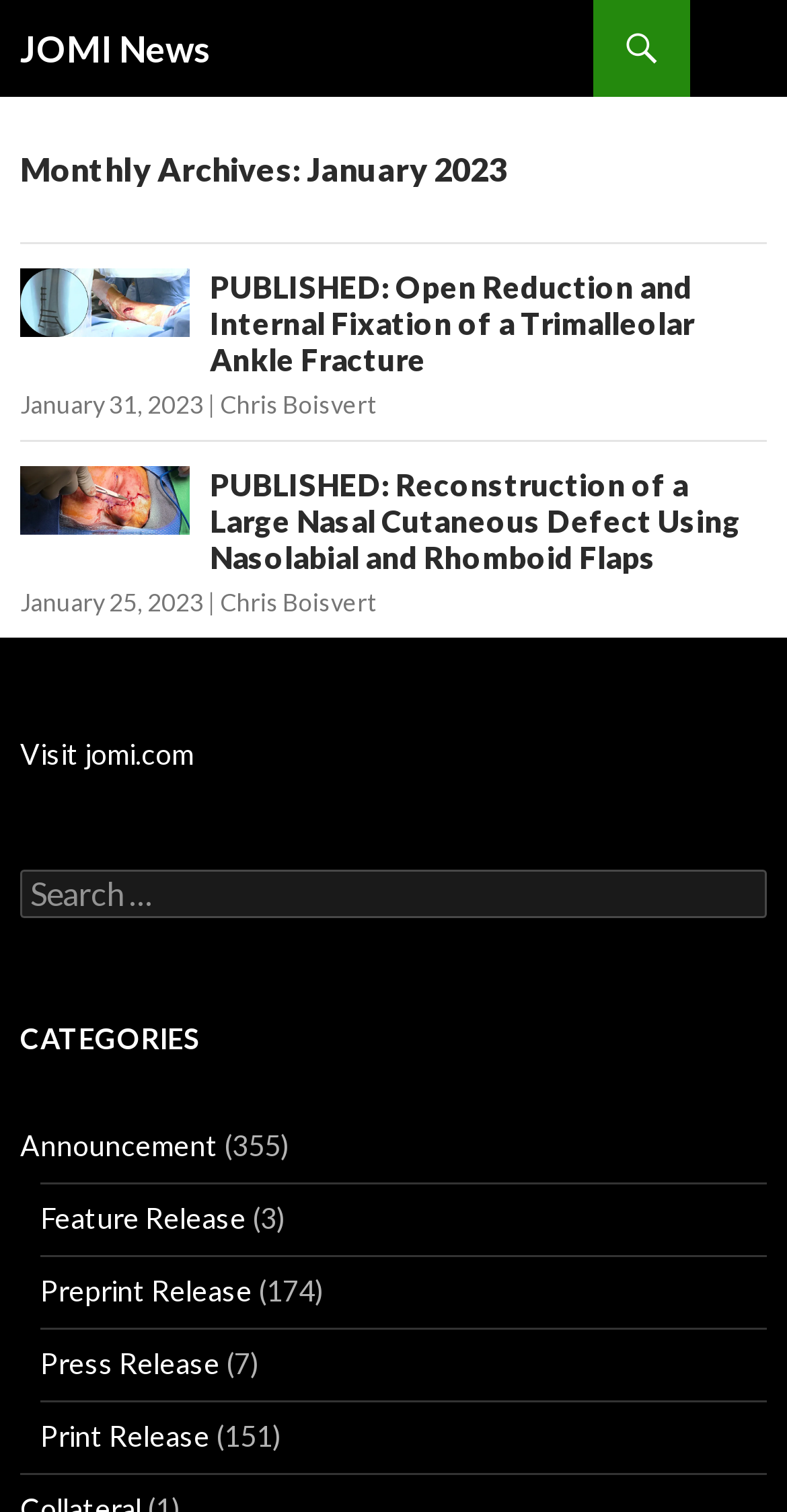Predict the bounding box of the UI element based on this description: "January 31, 2023".

[0.026, 0.258, 0.259, 0.278]